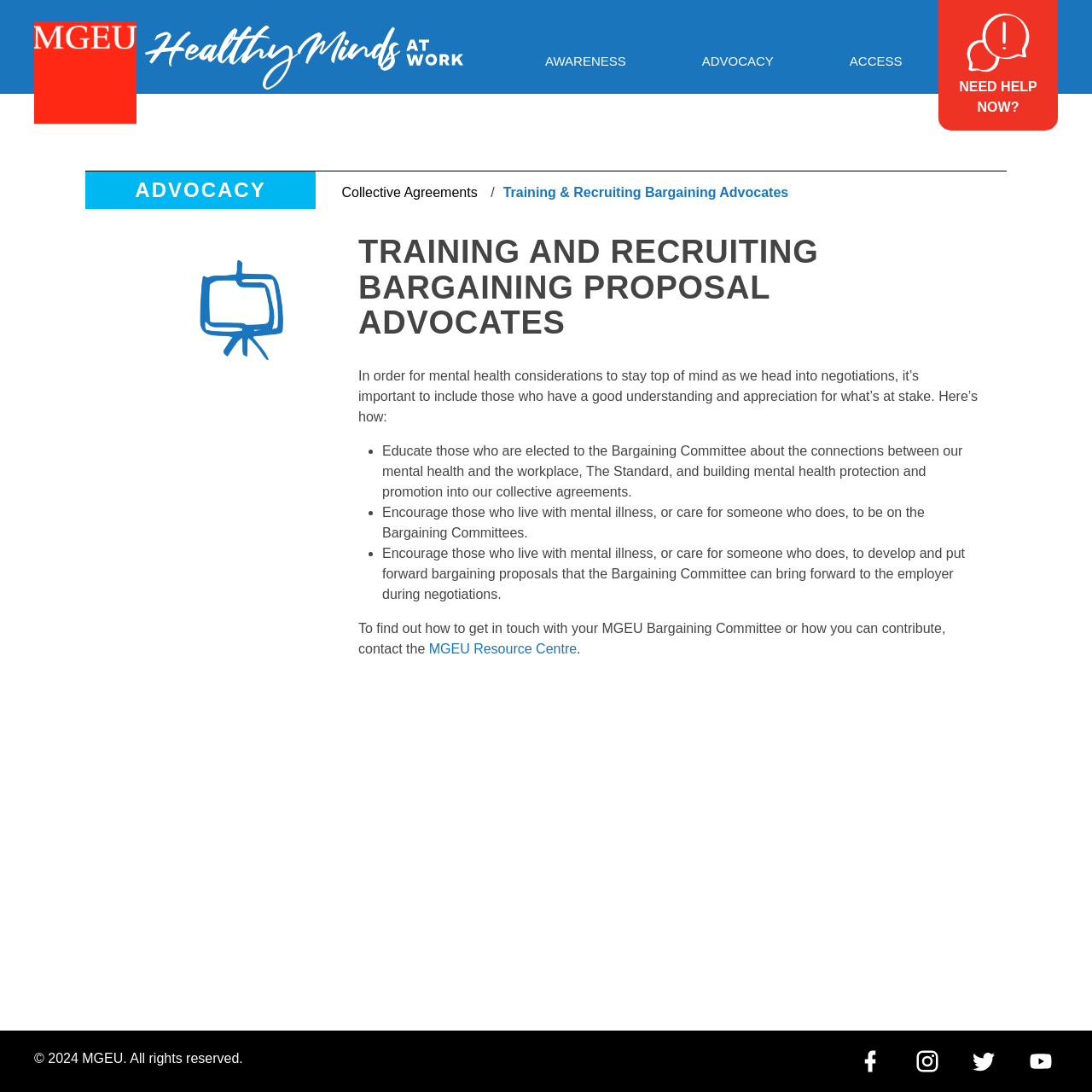Provide the bounding box coordinates in the format (top-left x, top-left y, bottom-right x, bottom-right y). All values are floating point numbers between 0 and 1. Determine the bounding box coordinate of the UI element described as: aria-label="Sticky header"

None